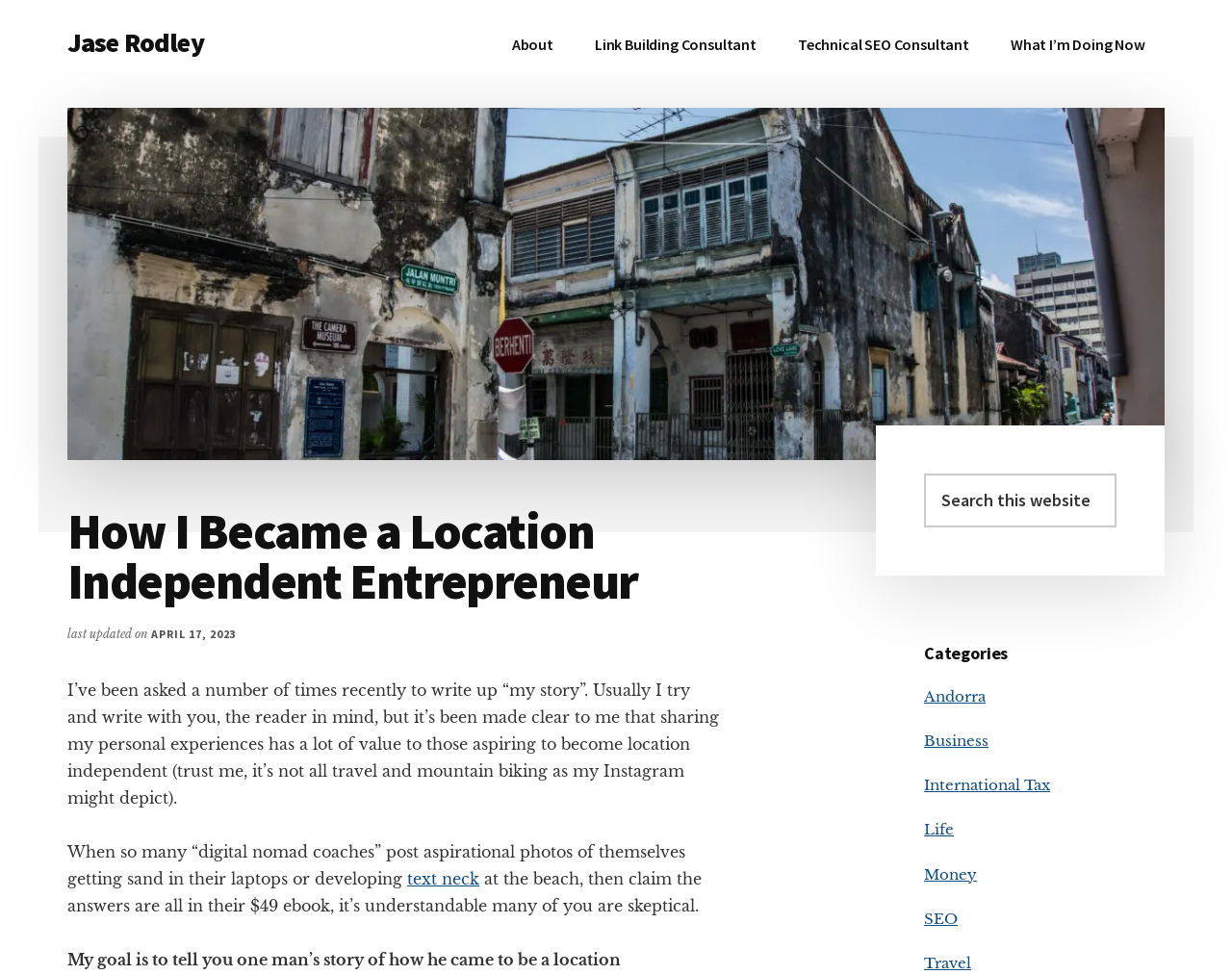What is the topic of the primary sidebar?
Answer the question in a detailed and comprehensive manner.

The primary sidebar is located on the right side of the webpage and contains a search bar and a list of categories, including Andorra, Business, International Tax, Life, Money, SEO, and Travel.